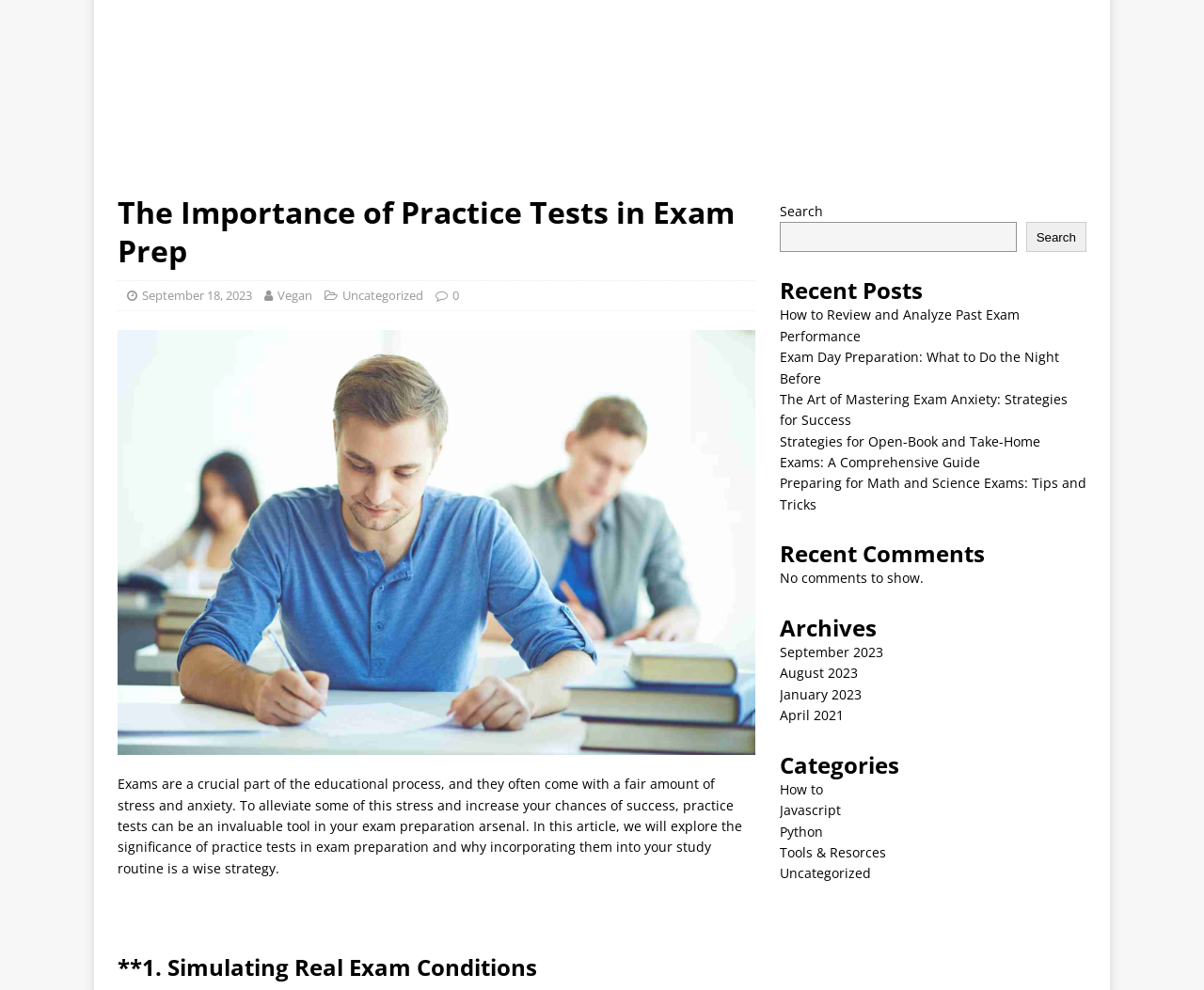Please identify the coordinates of the bounding box that should be clicked to fulfill this instruction: "Search for a topic".

[0.647, 0.203, 0.902, 0.255]